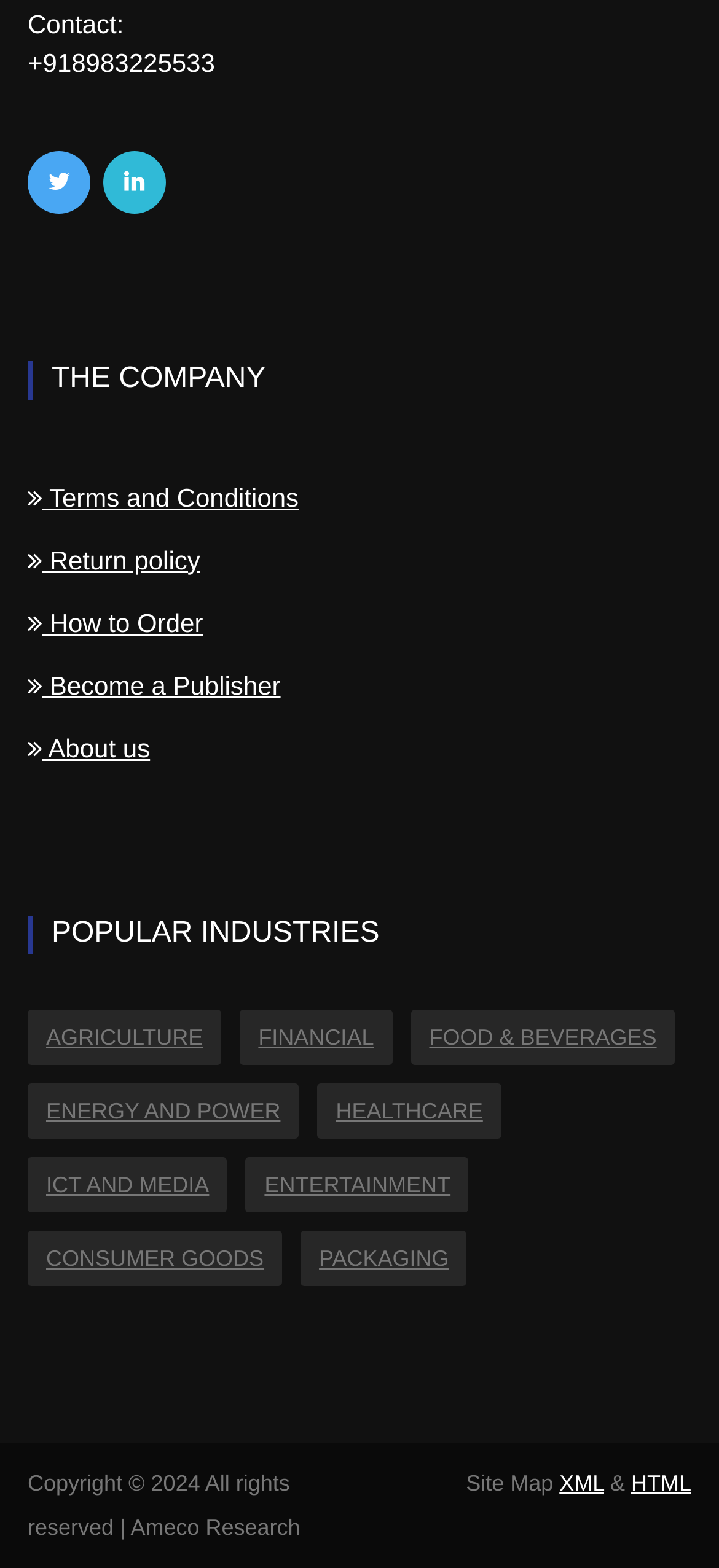Please identify the bounding box coordinates of the clickable element to fulfill the following instruction: "Learn more about the company by clicking on 'About us'". The coordinates should be four float numbers between 0 and 1, i.e., [left, top, right, bottom].

[0.038, 0.467, 0.209, 0.486]